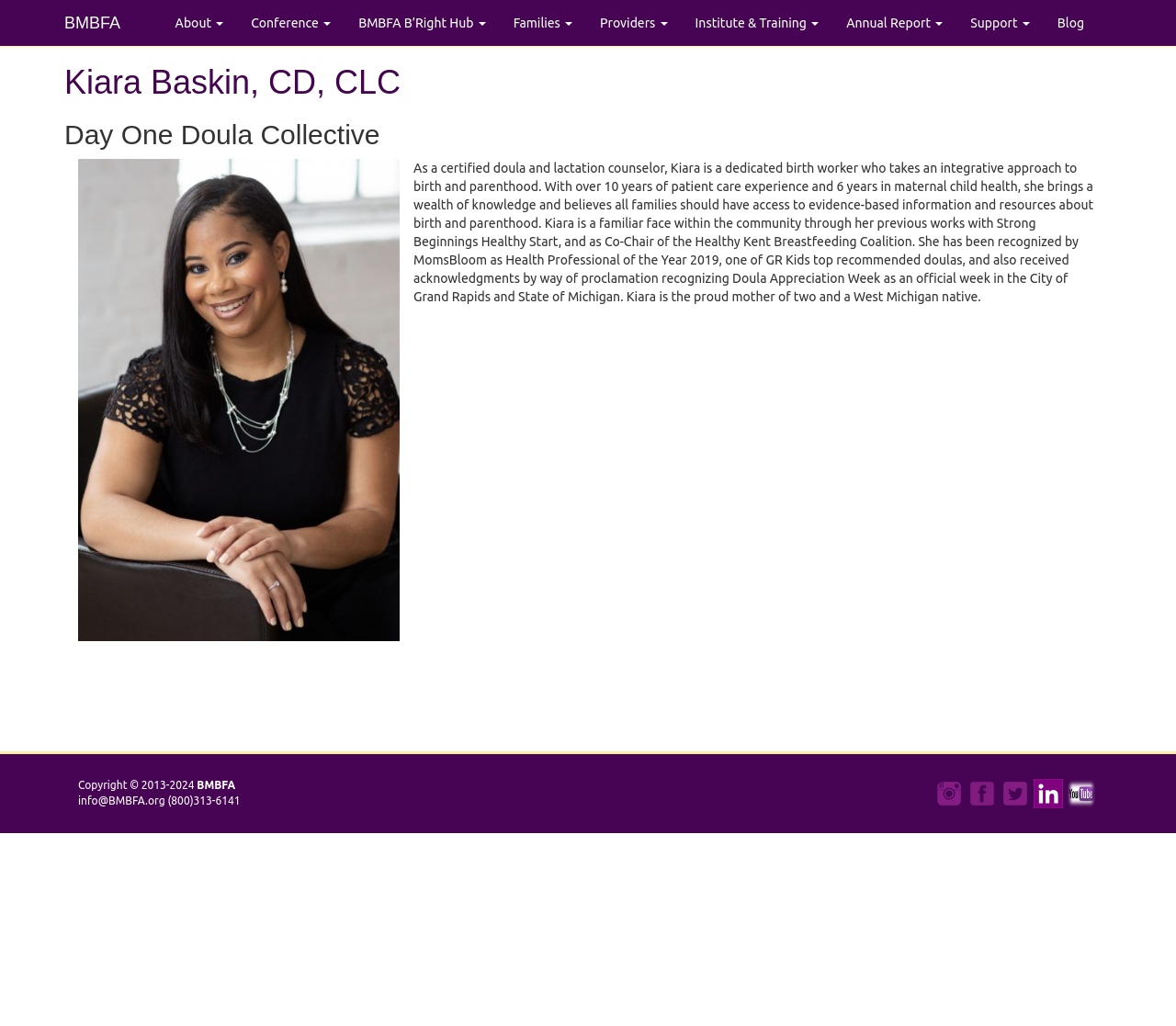Please answer the following question as detailed as possible based on the image: 
What is Kiara Baskin's profession?

Based on the webpage content, Kiara Baskin is introduced as a certified doula and lactation counselor, which indicates her profession.